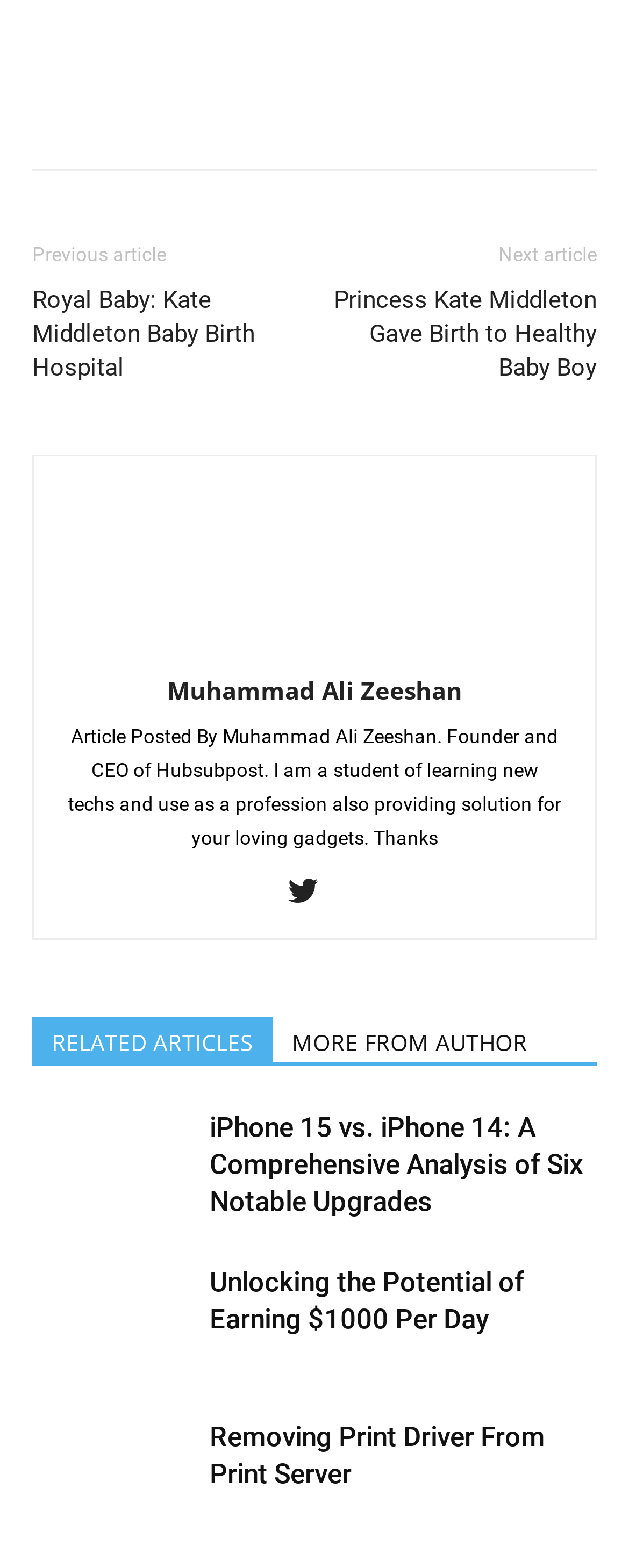Determine the bounding box coordinates of the region that needs to be clicked to achieve the task: "Read the article about Royal Baby".

[0.051, 0.181, 0.5, 0.246]